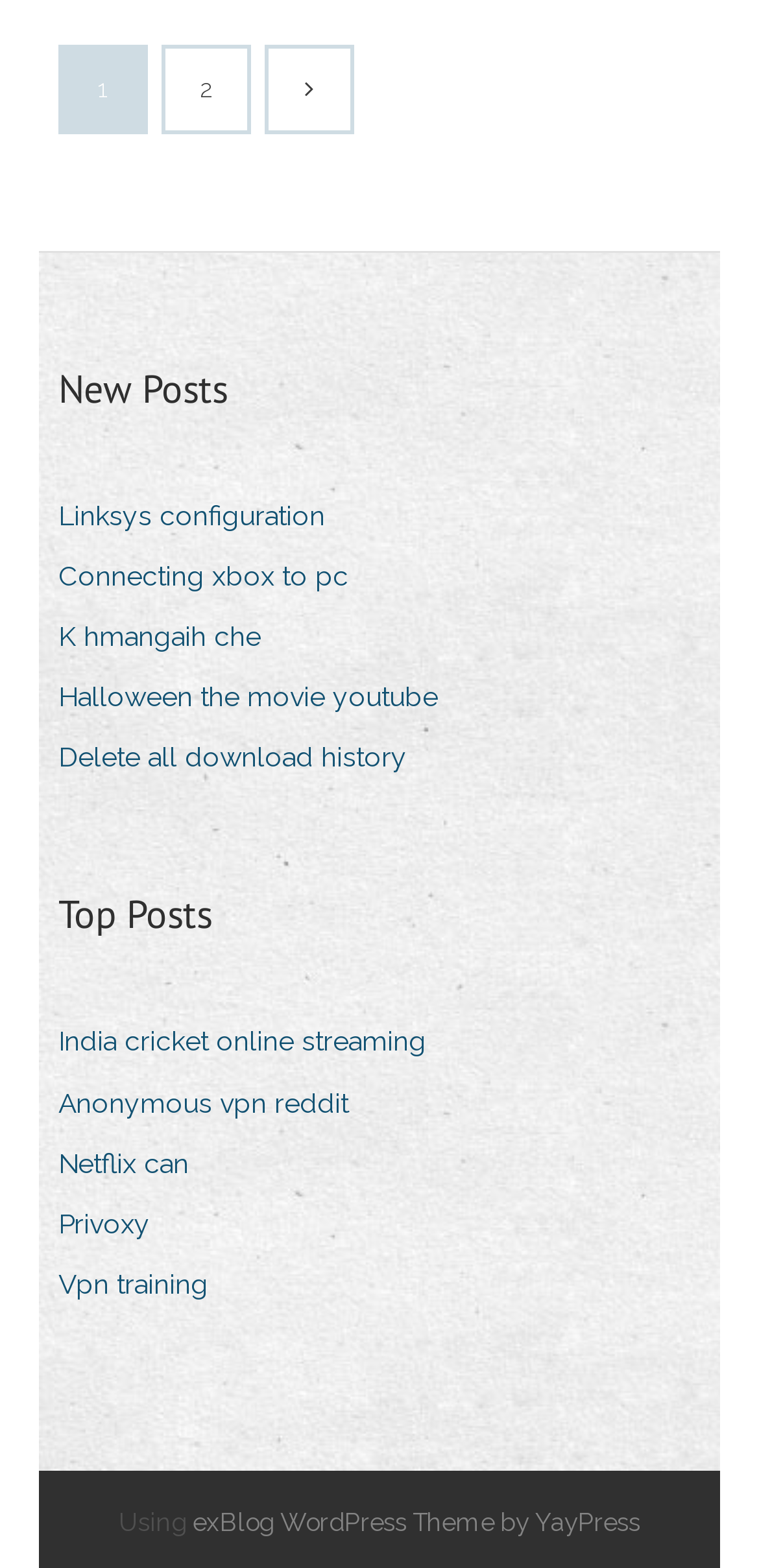What is the theme of the blog?
Look at the image and answer with only one word or phrase.

exBlog WordPress Theme